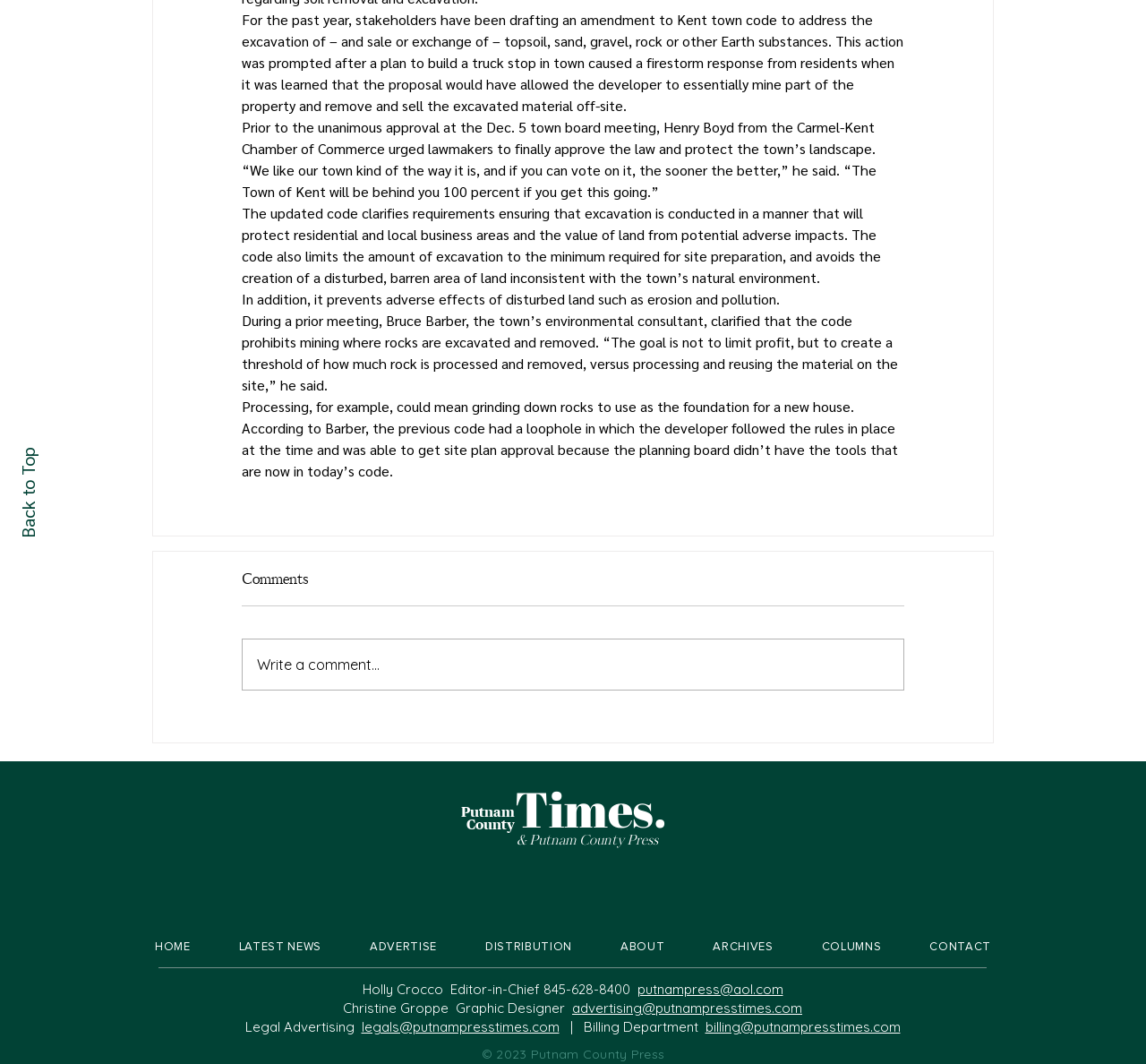Return the bounding box coordinates of the UI element that corresponds to this description: "Write a comment...Write a comment...". The coordinates must be given as four float numbers in the range of 0 and 1, [left, top, right, bottom].

[0.212, 0.601, 0.788, 0.648]